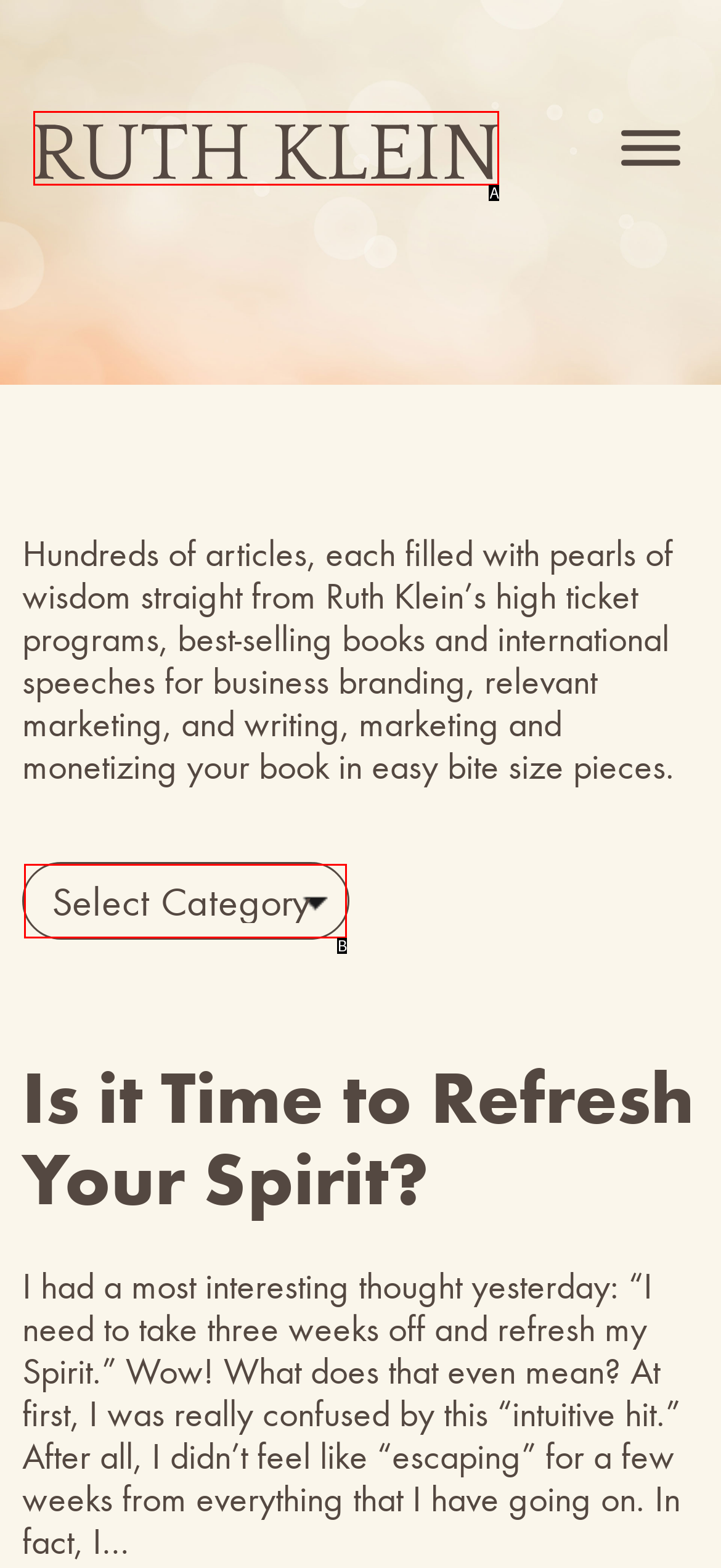Determine which HTML element matches the given description: alt="logo". Provide the corresponding option's letter directly.

A